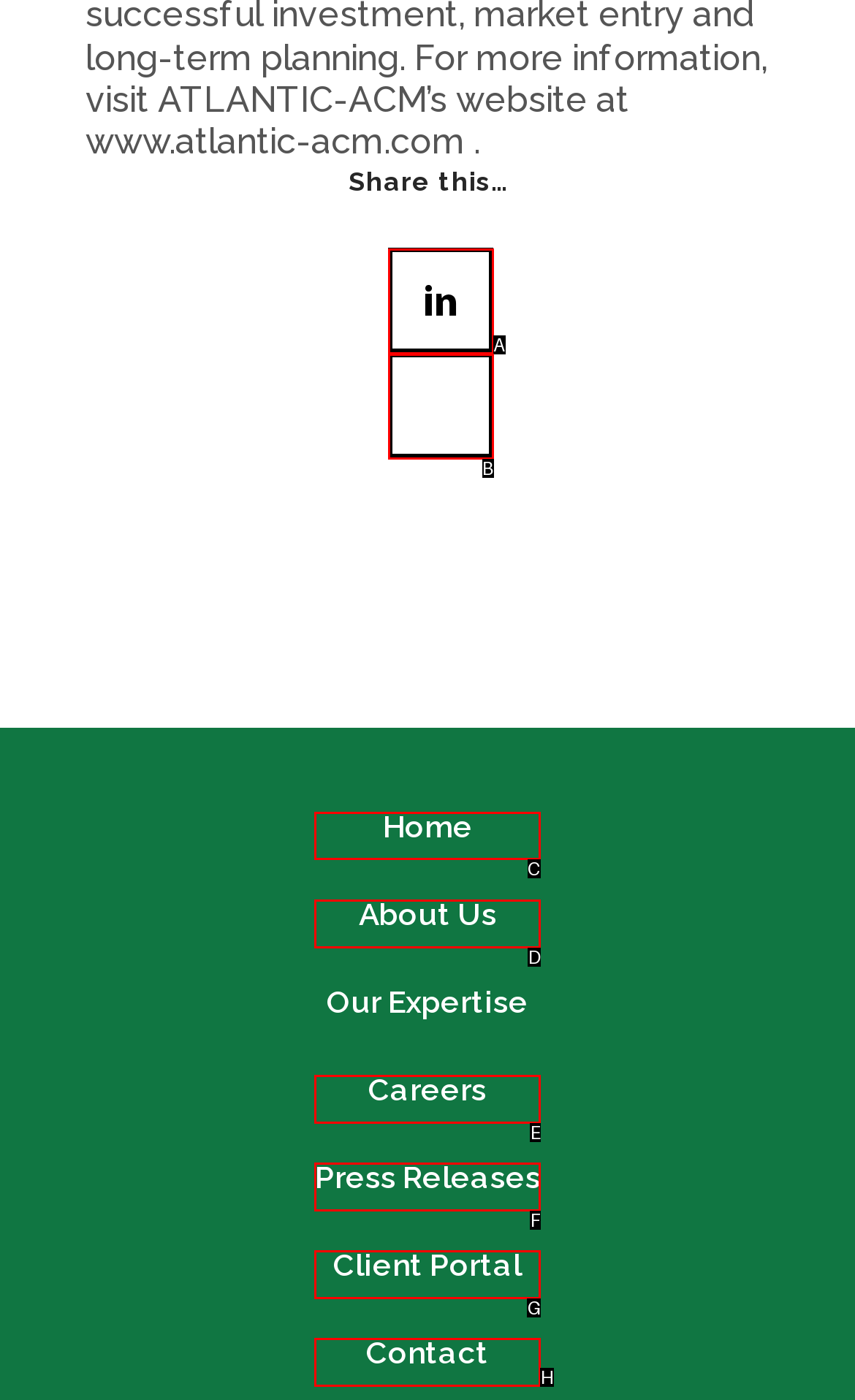Specify which HTML element I should click to complete this instruction: Go to Home page Answer with the letter of the relevant option.

C